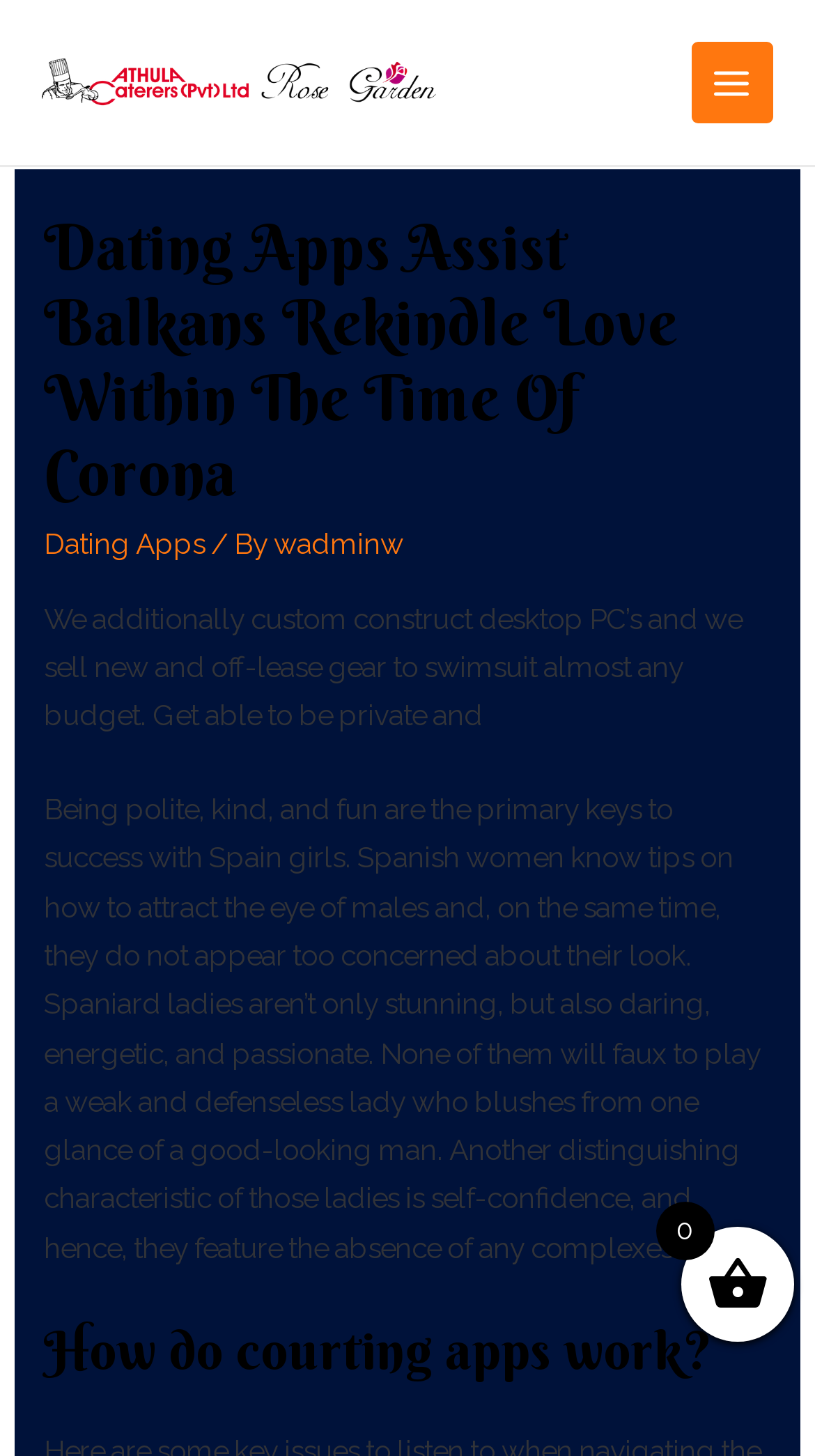Provide the bounding box coordinates of the HTML element this sentence describes: "wadminw". The bounding box coordinates consist of four float numbers between 0 and 1, i.e., [left, top, right, bottom].

[0.336, 0.362, 0.495, 0.385]